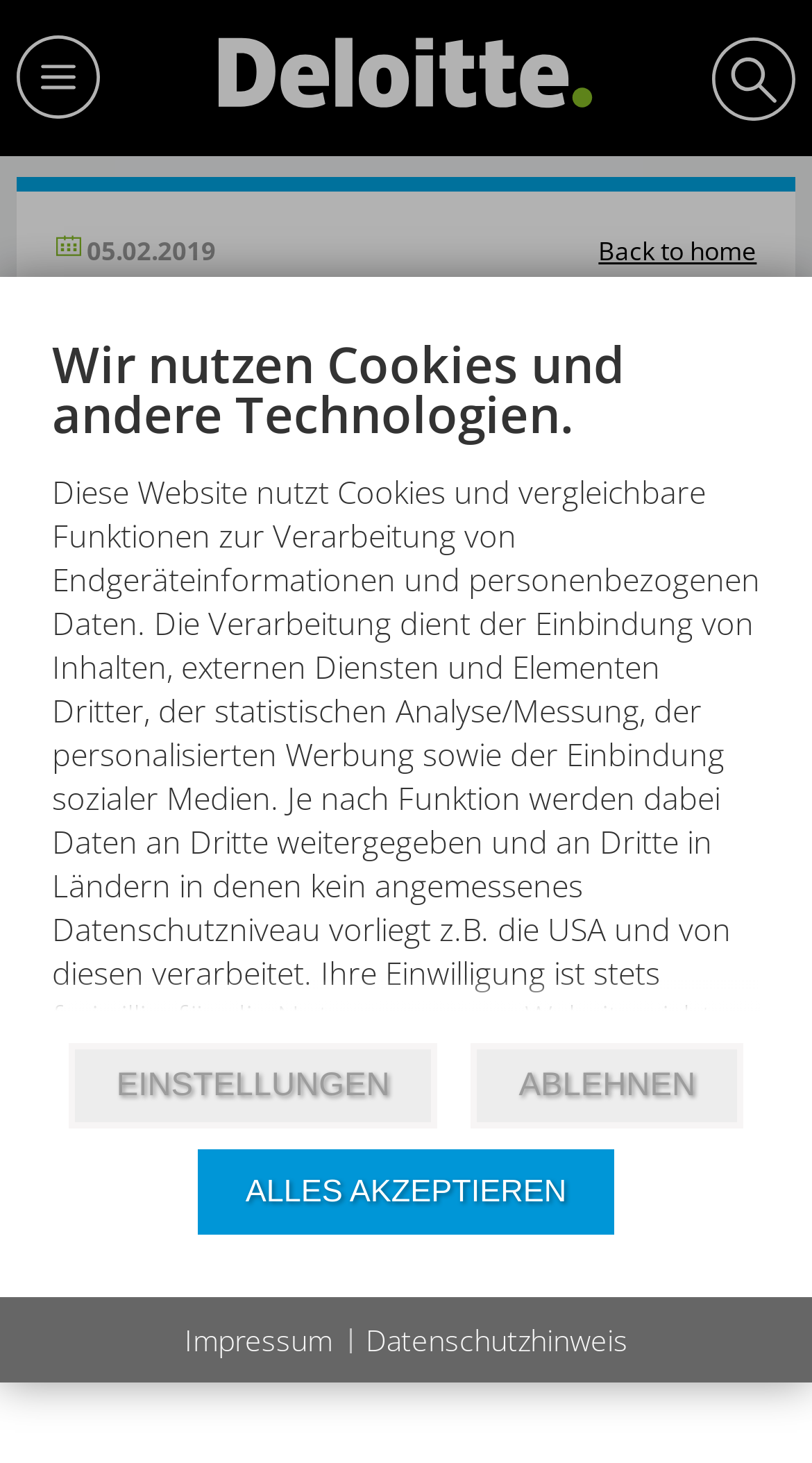With reference to the image, please provide a detailed answer to the following question: What is the language of the website?

I inferred the language of the website by reading the text on the webpage, which appears to be written in English, and considering the meta description that mentions the English language.